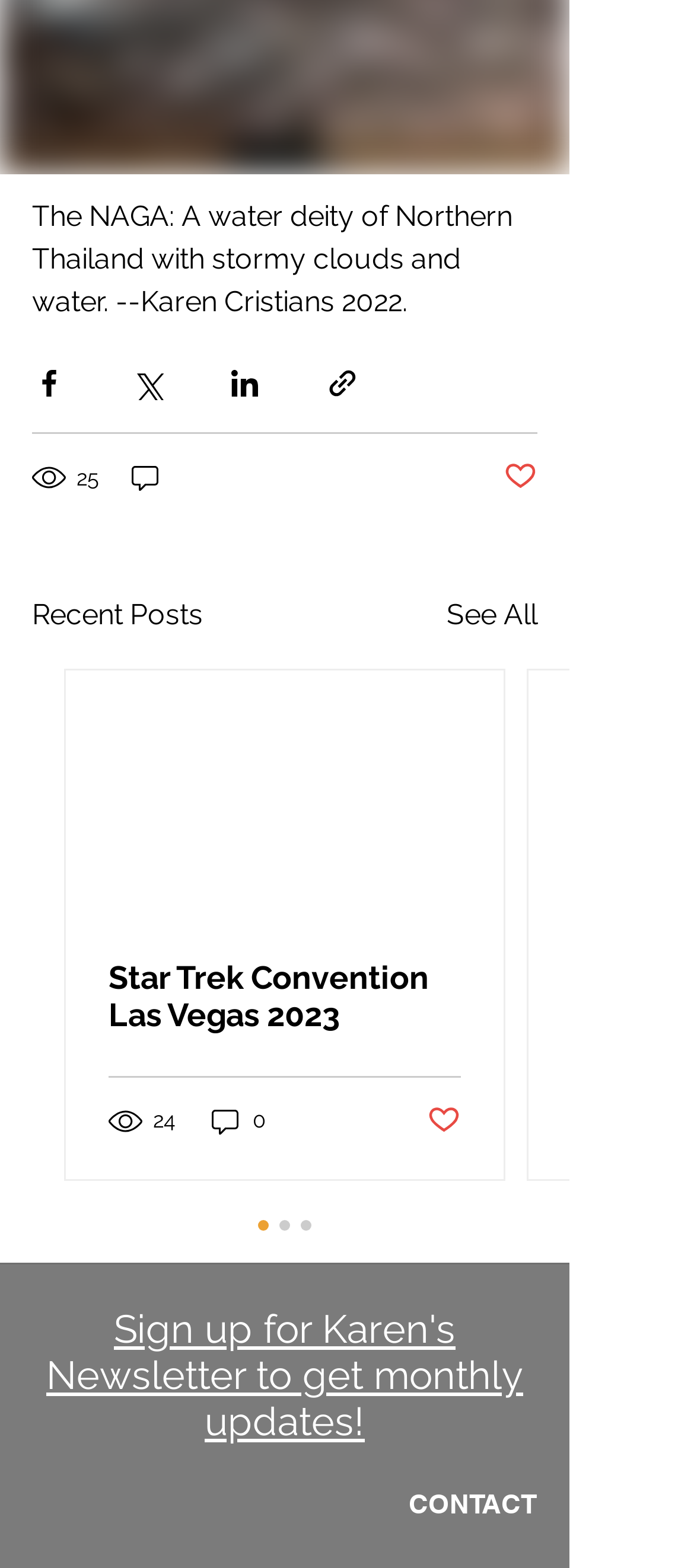Based on what you see in the screenshot, provide a thorough answer to this question: How many social media icons are there?

I counted the number of social media icons in the Social Bar list at the bottom of the webpage, which includes YouTube, Instagram, Facebook, and Twitter icons.